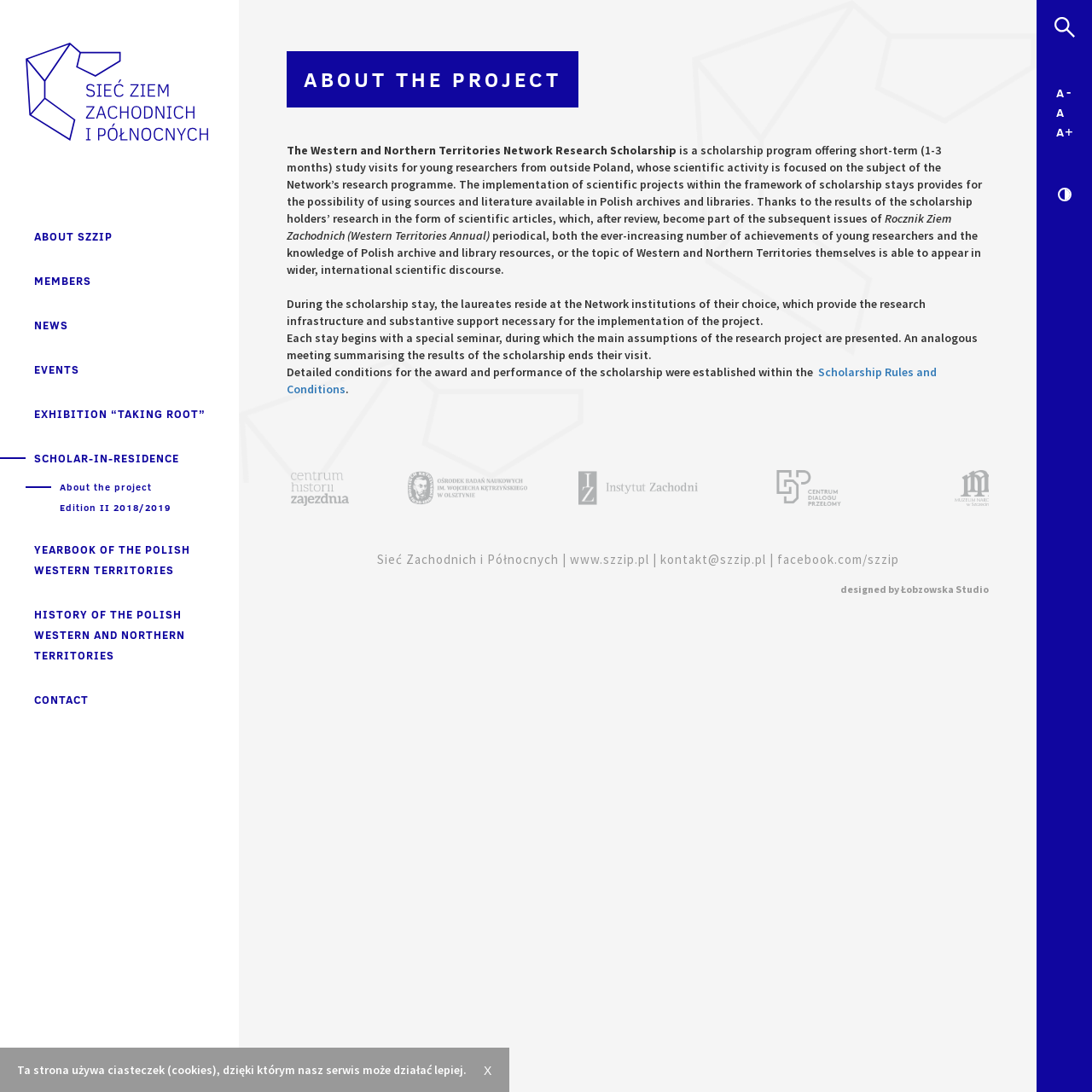What is the function of the '+' and '-' buttons?
Based on the image, answer the question with as much detail as possible.

The '+' and '-' buttons are located near the top-right corner of the webpage, which is a common location for zoom controls. Their presence and layout suggest that they are used to zoom in and out of the webpage content.